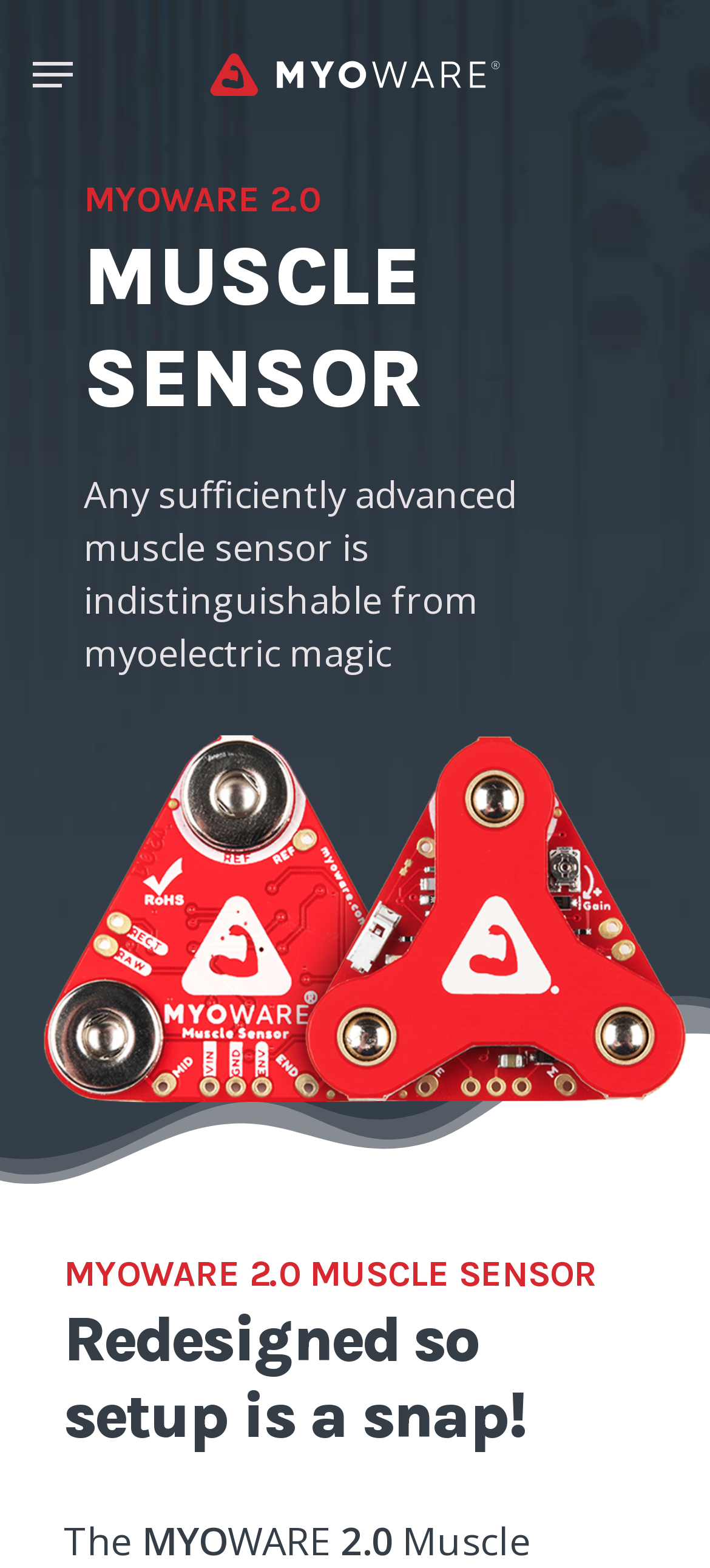Examine the image carefully and respond to the question with a detailed answer: 
What is the purpose of the shield studs?

The purpose of the shield studs can be found in the StaticText element [968], which describes the shield studs as providing 'power and the envelope output to the new MYOWARE 2.0 shields' and allowing for 'solderless shield connection'.